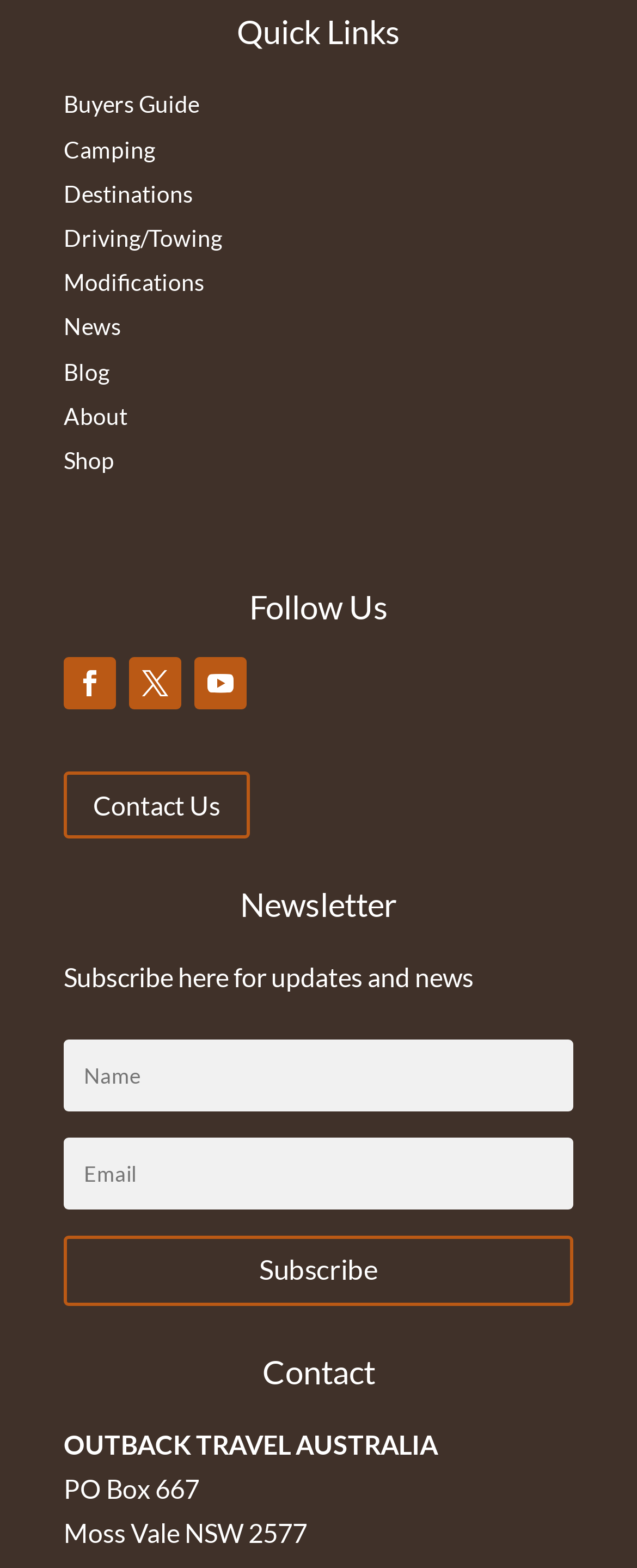Please identify the bounding box coordinates of the region to click in order to complete the task: "Contact Us". The coordinates must be four float numbers between 0 and 1, specified as [left, top, right, bottom].

[0.1, 0.492, 0.392, 0.534]